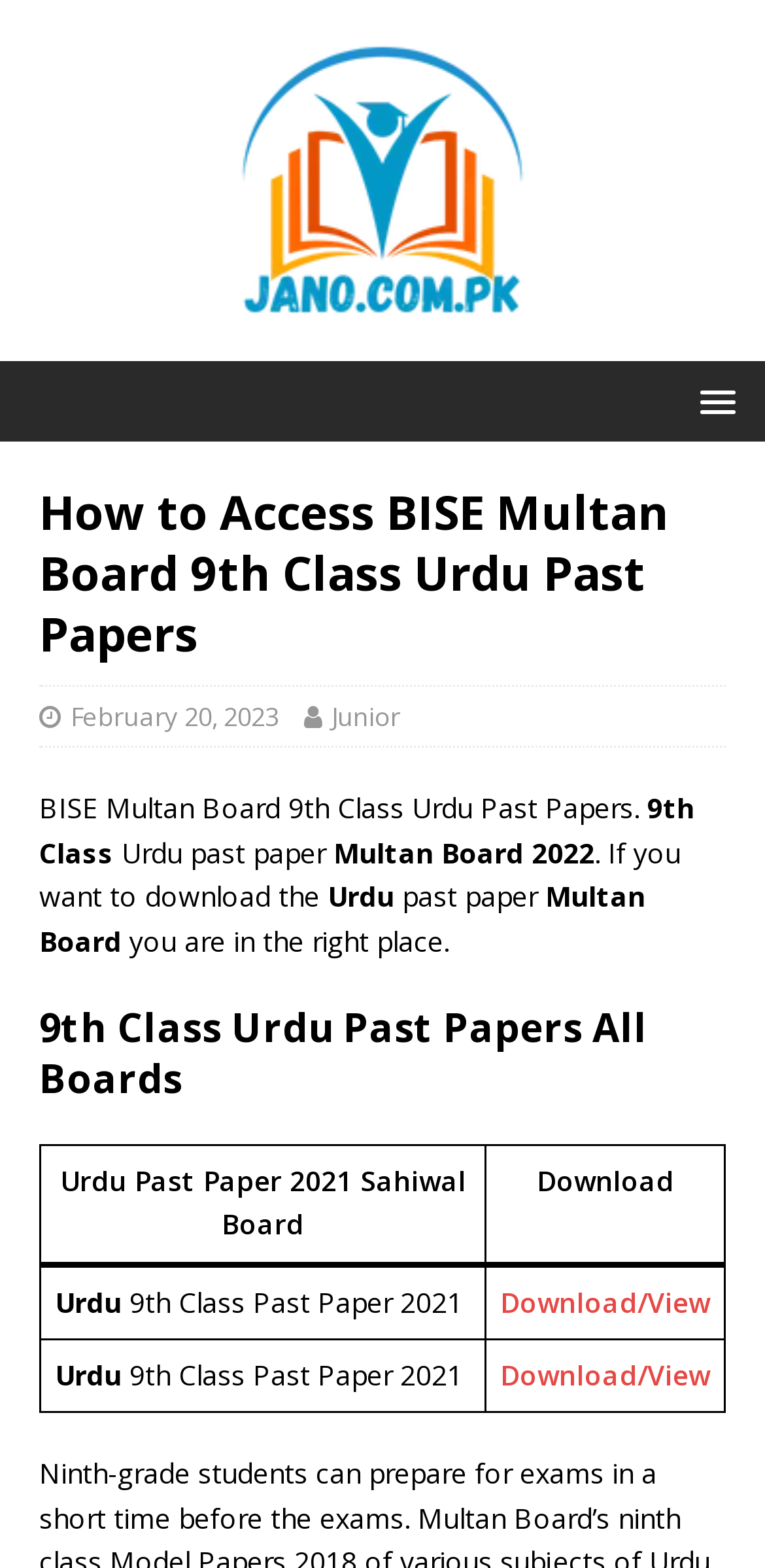What is the language of the past papers?
Based on the image, provide your answer in one word or phrase.

Urdu